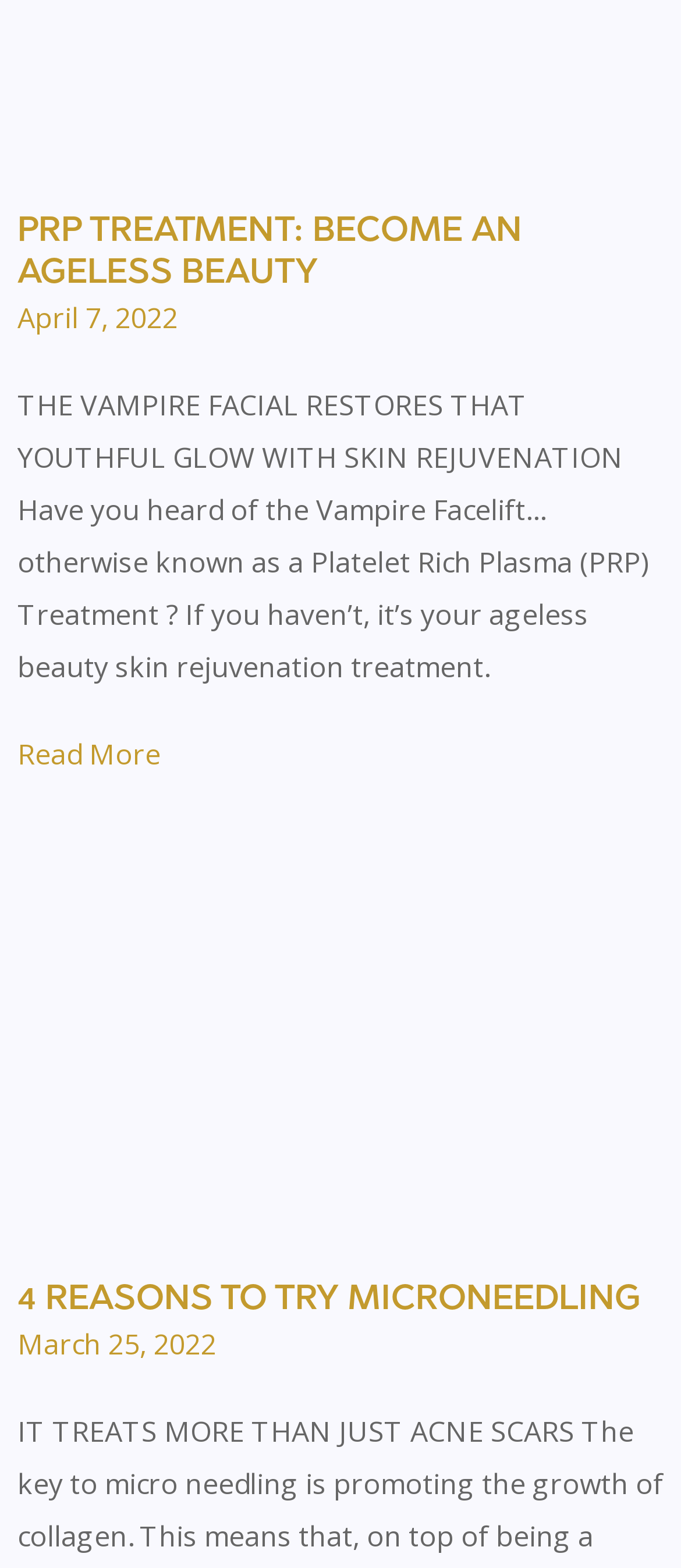What is the device being used by the nurse in the image?
Using the image as a reference, give a one-word or short phrase answer.

Microneedling device